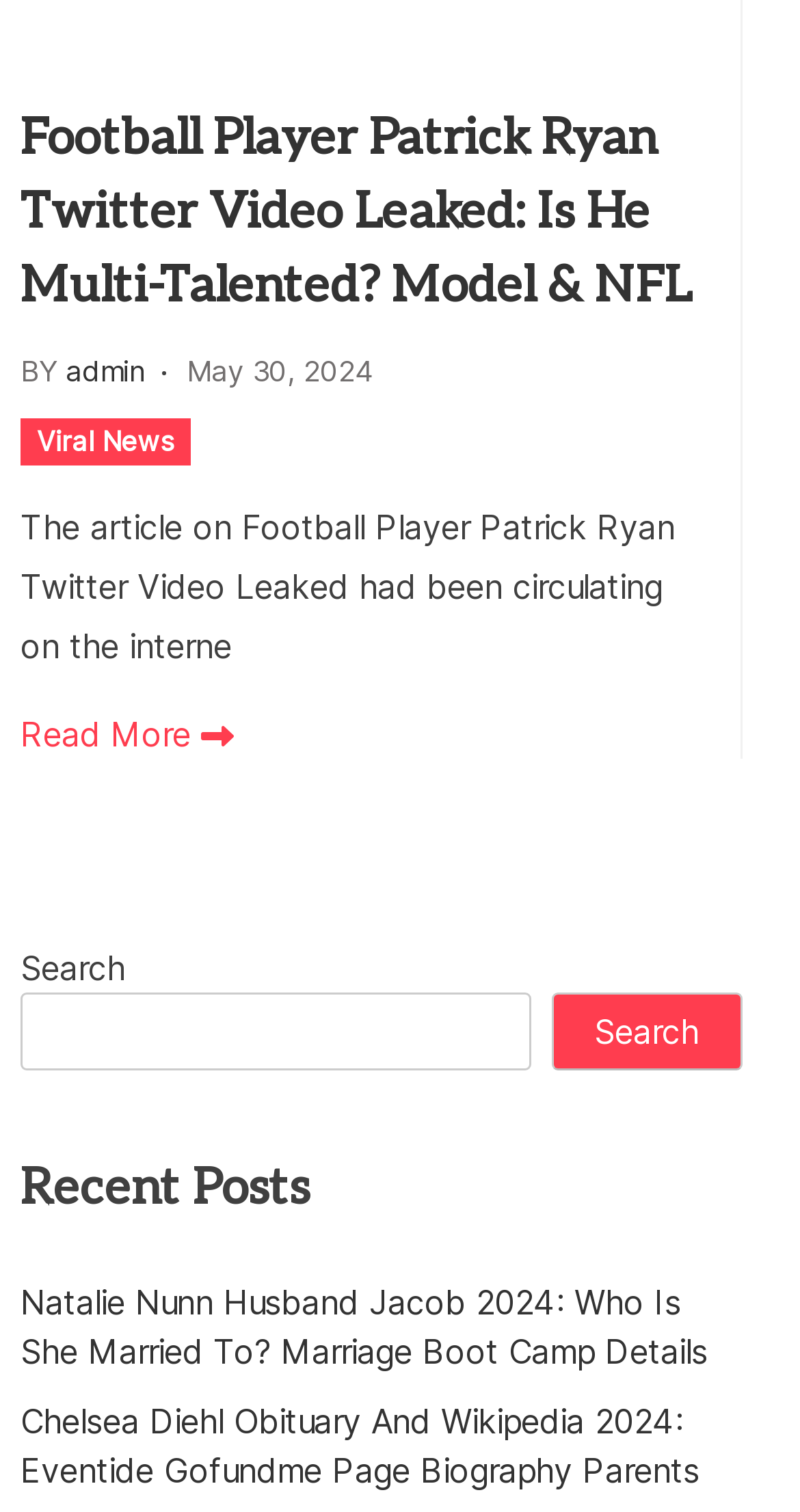Using the element description provided, determine the bounding box coordinates in the format (top-left x, top-left y, bottom-right x, bottom-right y). Ensure that all values are floating point numbers between 0 and 1. Element description: May 30, 2024May 30, 2024

[0.233, 0.233, 0.467, 0.256]